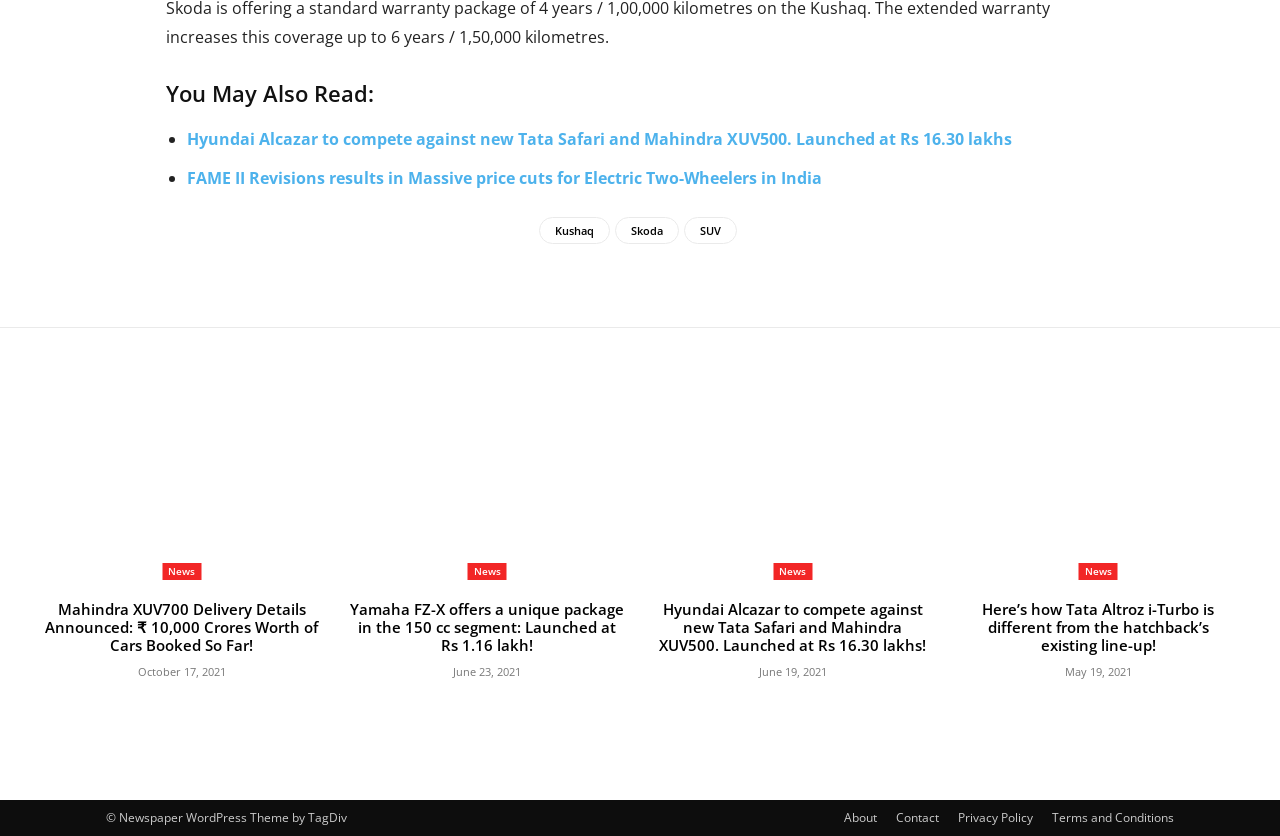Observe the image and answer the following question in detail: How many news articles are on this page?

I counted the number of links with headings that start with a capital letter, which are likely to be news article titles. There are 9 such links.